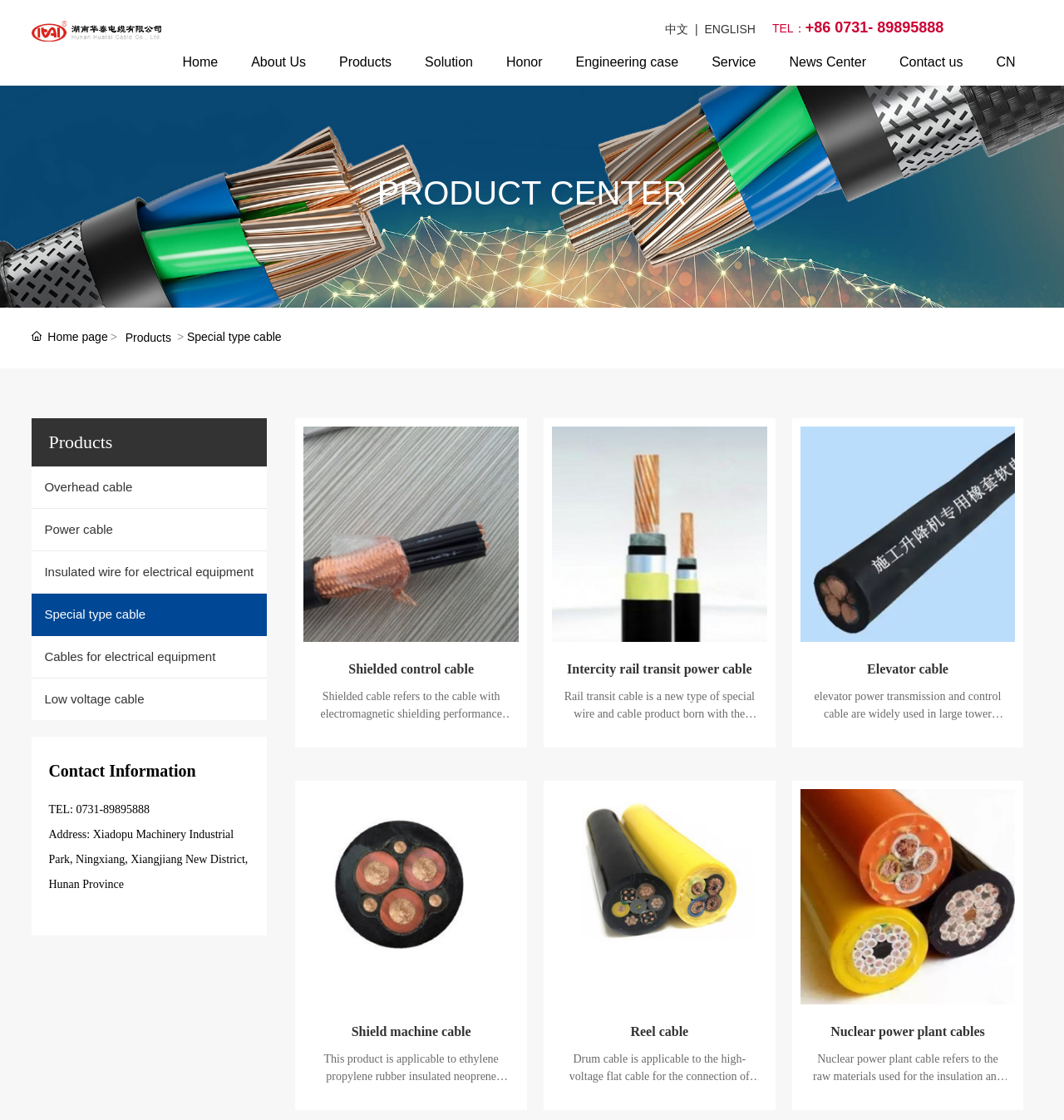What is the phone number?
Refer to the image and give a detailed response to the question.

The phone number can be found in the top-right corner of the webpage as a link, and it is +86 0731-89895888.